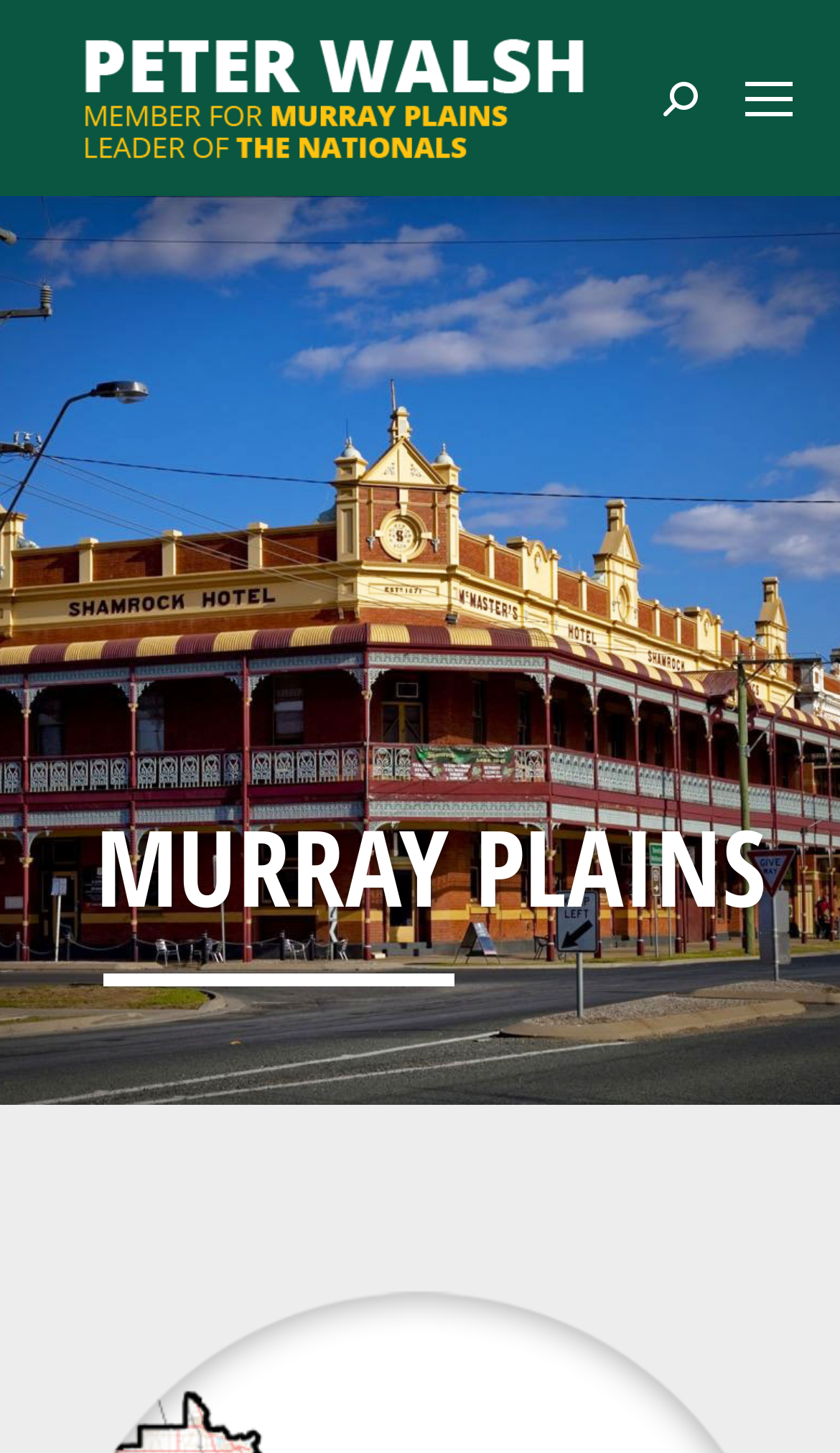What is the region represented by the MP?
Identify the answer in the screenshot and reply with a single word or phrase.

Murray Plains